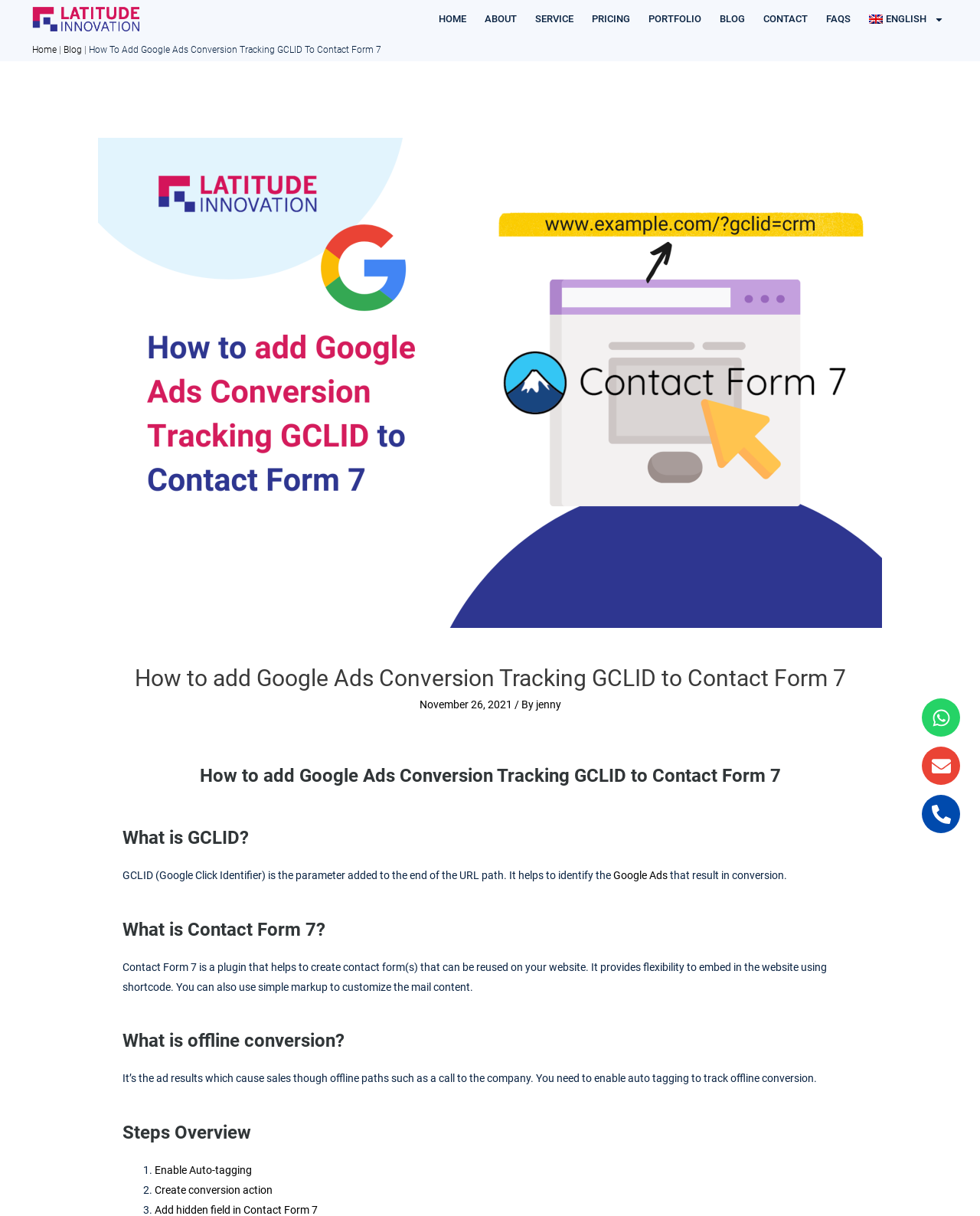Please determine the bounding box coordinates of the element to click on in order to accomplish the following task: "Click on the 'jenny' link". Ensure the coordinates are four float numbers ranging from 0 to 1, i.e., [left, top, right, bottom].

[0.546, 0.574, 0.572, 0.584]